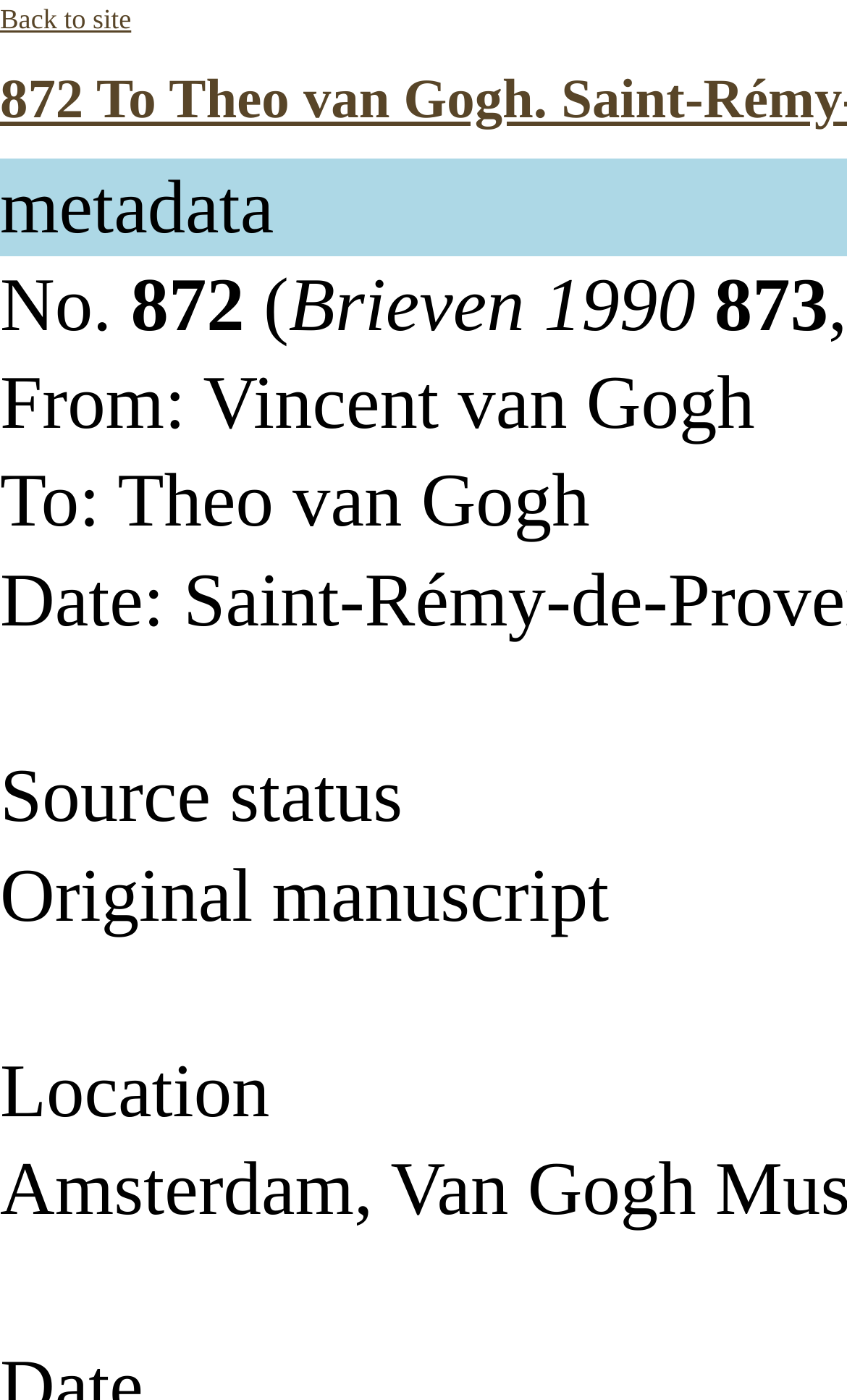Determine the bounding box for the UI element described here: "Back to site".

[0.0, 0.003, 0.155, 0.025]